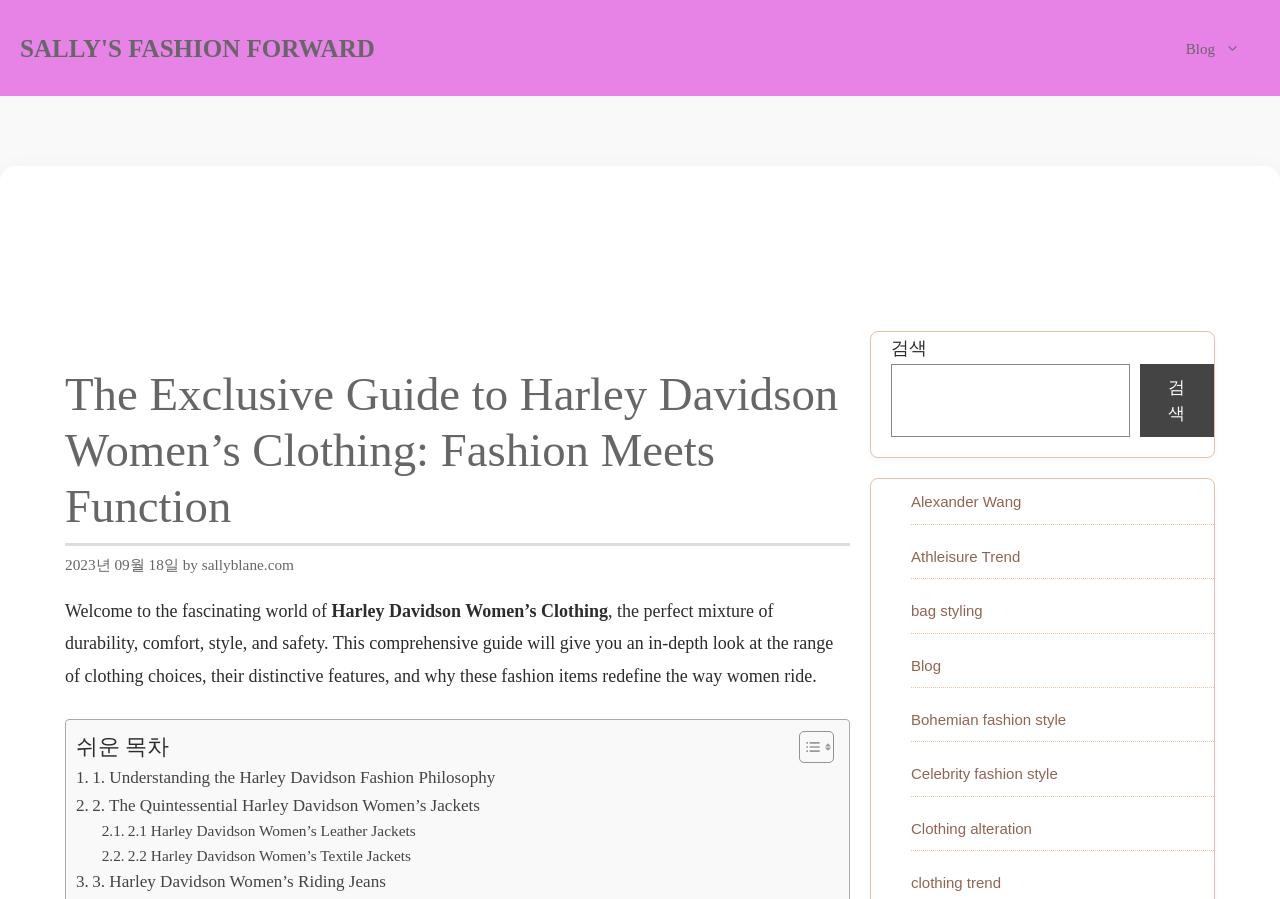Please determine the bounding box coordinates of the clickable area required to carry out the following instruction: "Go to the 'Blog' page". The coordinates must be four float numbers between 0 and 1, represented as [left, top, right, bottom].

[0.911, 0.033, 0.984, 0.076]